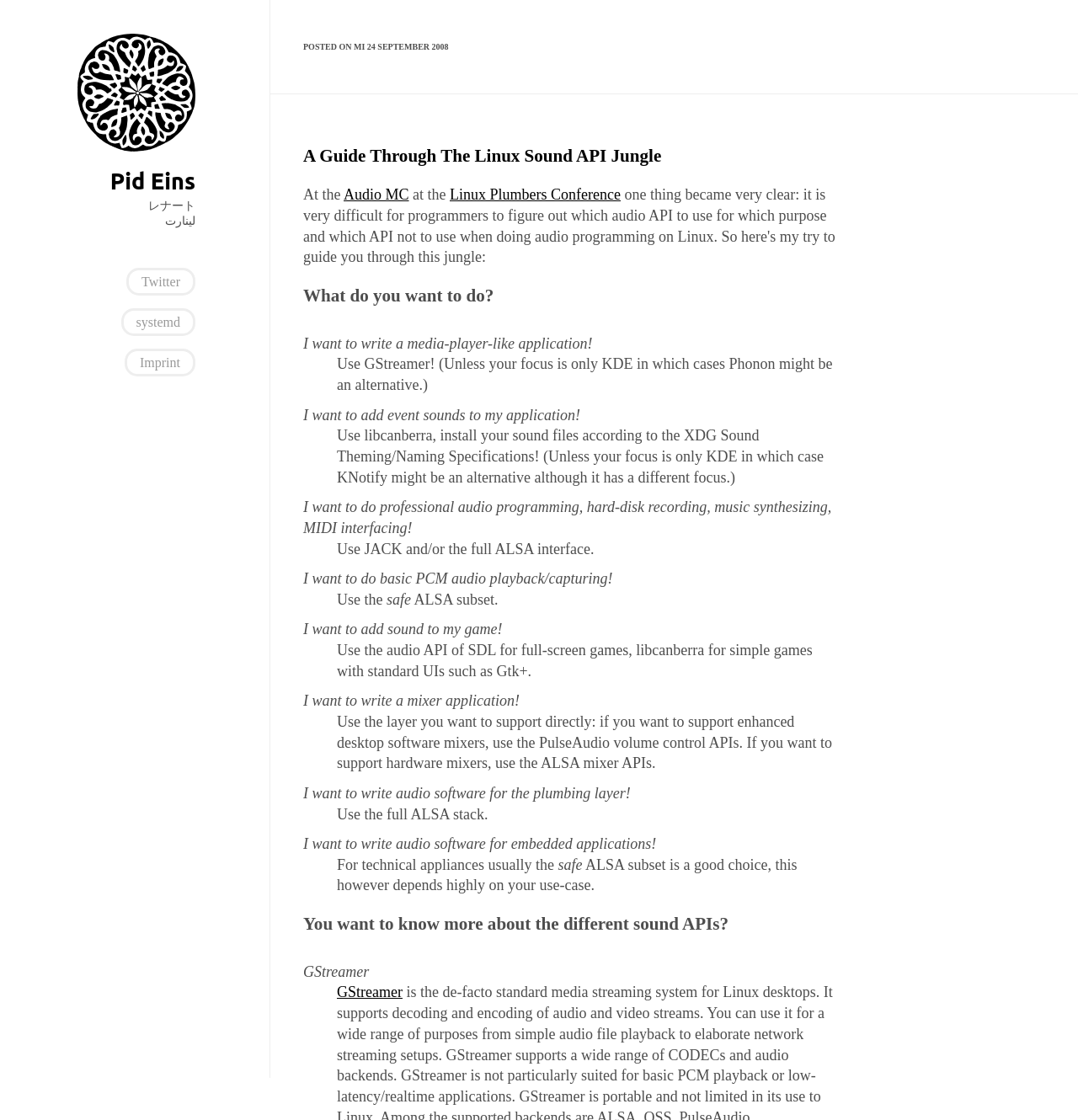What is the recommended API for embedded applications?
Use the image to answer the question with a single word or phrase.

ALSA subset